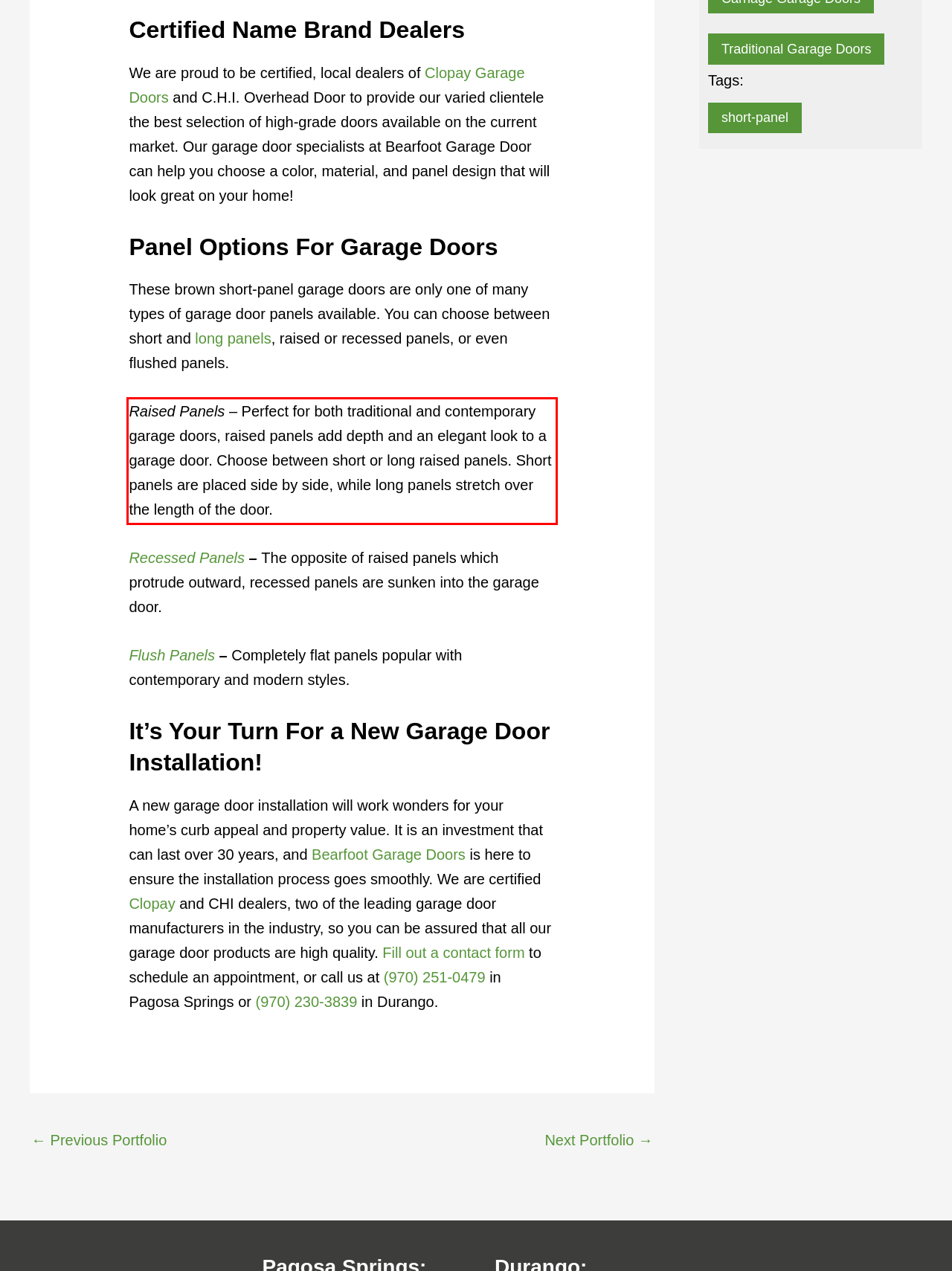View the screenshot of the webpage and identify the UI element surrounded by a red bounding box. Extract the text contained within this red bounding box.

Raised Panels – Perfect for both traditional and contemporary garage doors, raised panels add depth and an elegant look to a garage door. Choose between short or long raised panels. Short panels are placed side by side, while long panels stretch over the length of the door.